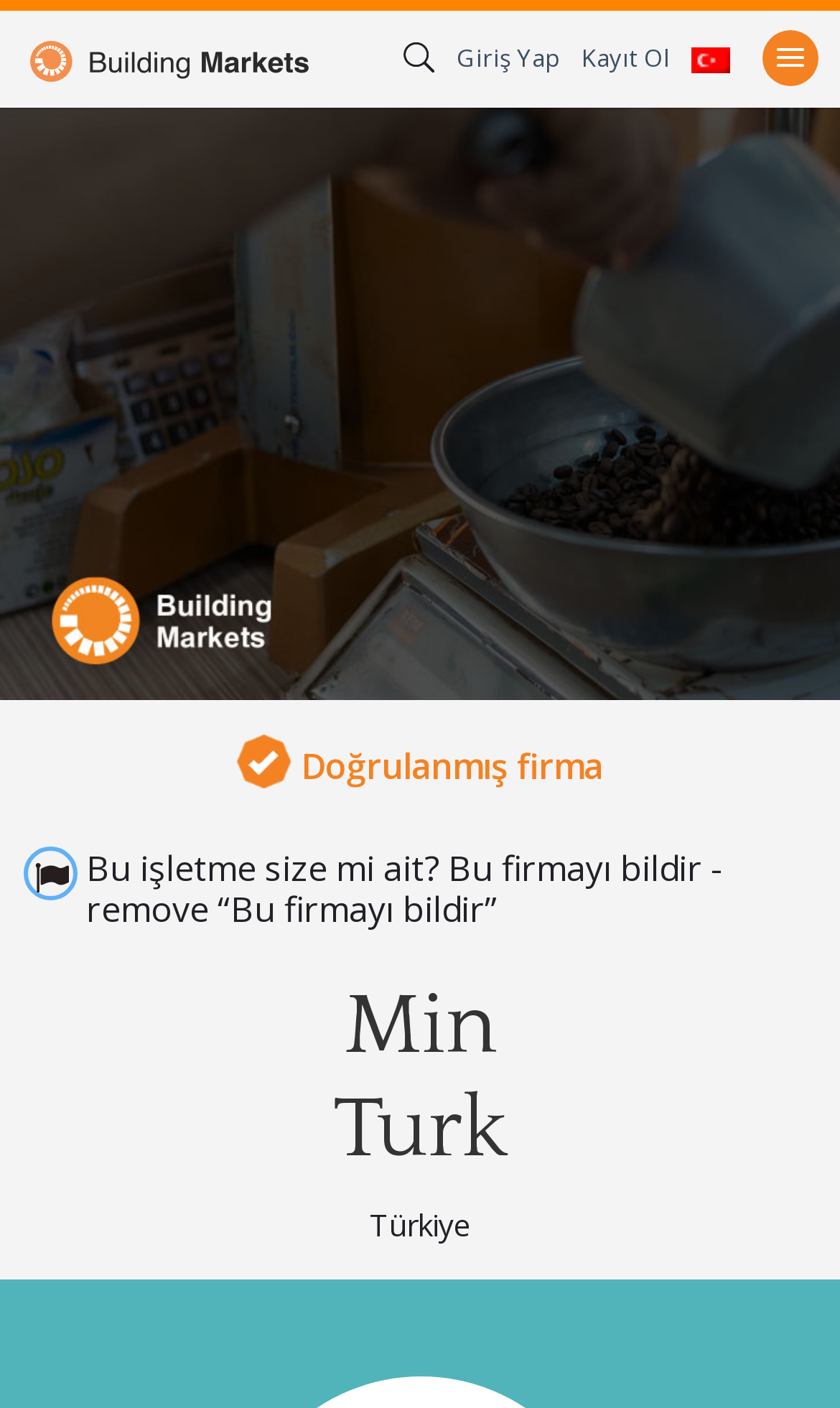Locate the bounding box of the UI element defined by this description: "Türkçe". The coordinates should be given as four float numbers between 0 and 1, formatted as [left, top, right, bottom].

[0.823, 0.026, 0.869, 0.052]